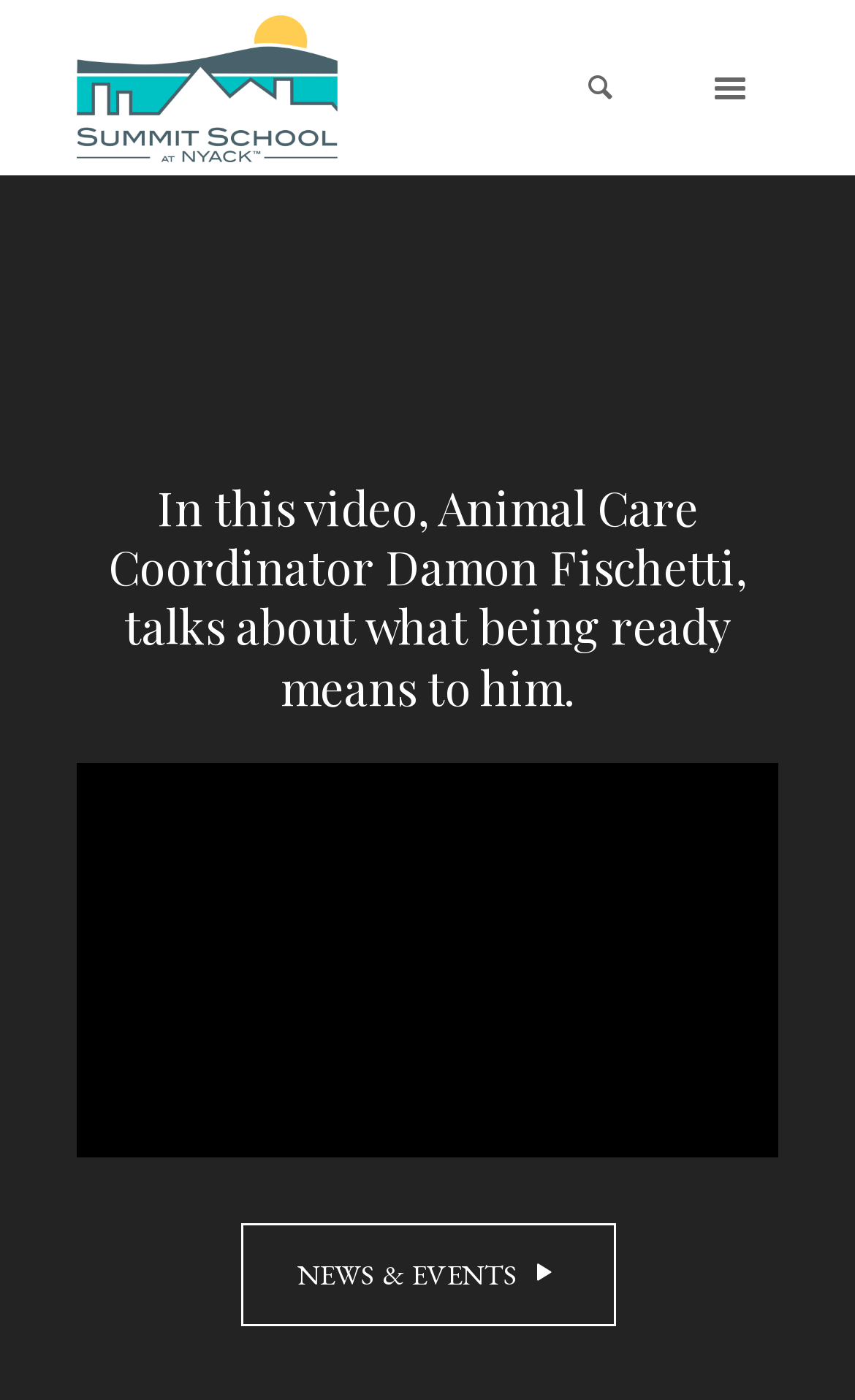Locate the bounding box of the UI element based on this description: "NEWS & EVENTS". Provide four float numbers between 0 and 1 as [left, top, right, bottom].

[0.281, 0.874, 0.719, 0.948]